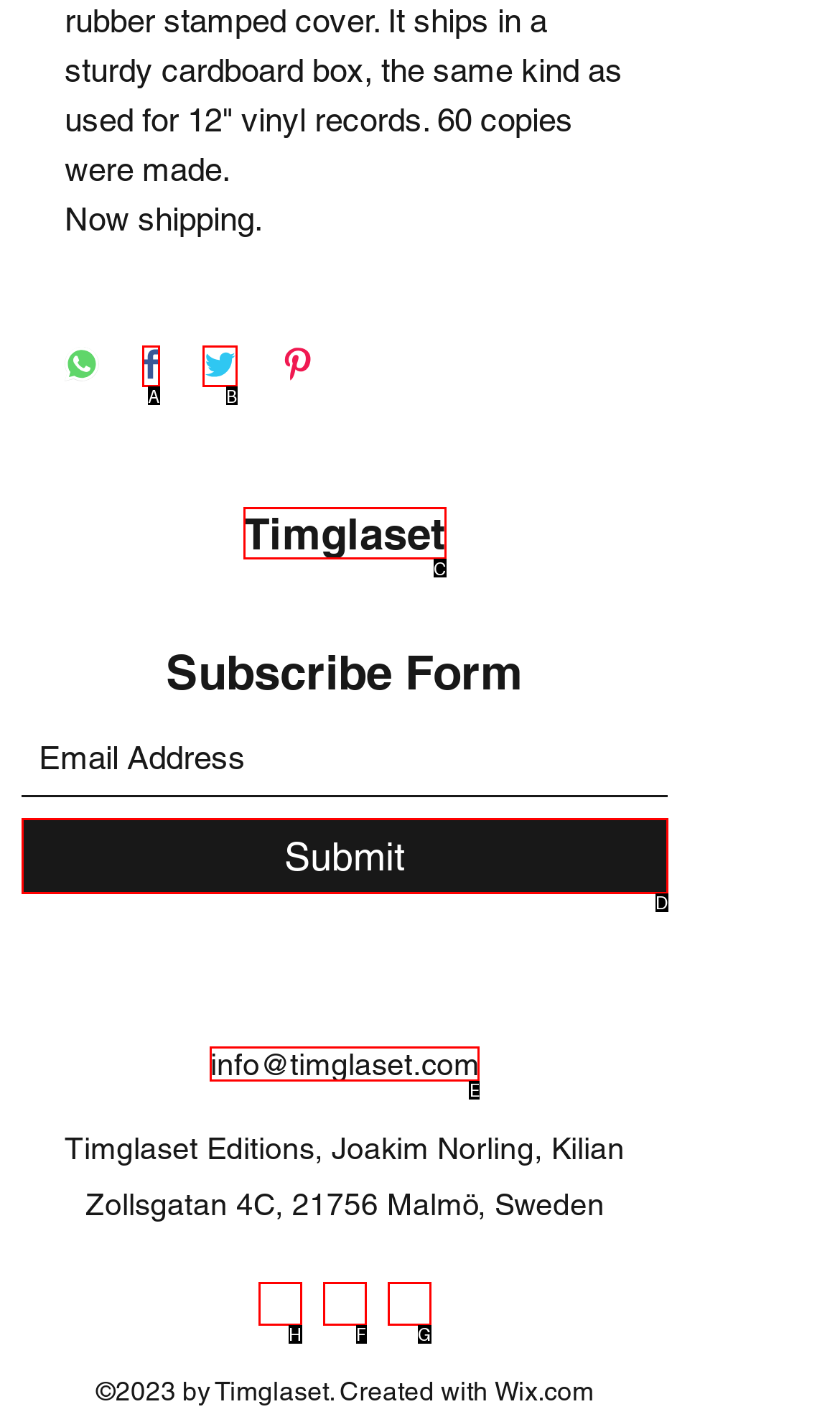Indicate which HTML element you need to click to complete the task: Follow on Facebook. Provide the letter of the selected option directly.

H